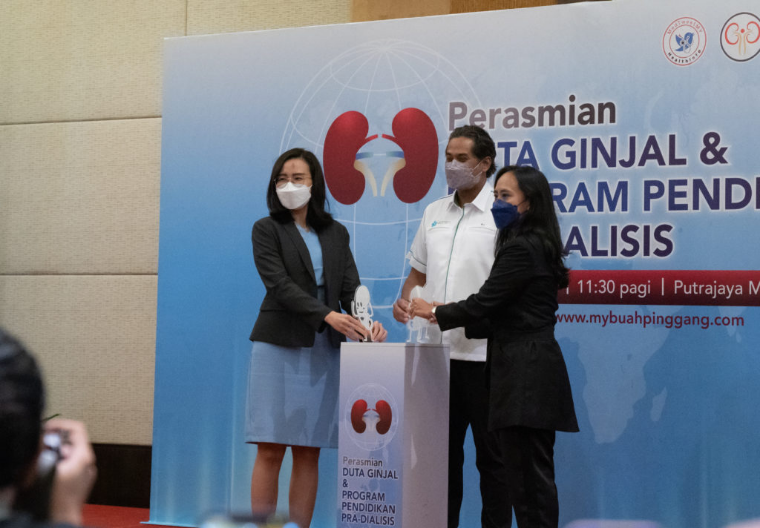Illustrate the scene in the image with a detailed description.

The image captures an important moment during the launch event of the "Duta Ginjal & Program Pendidikan Pra-Dialisis," which took place on March 26, 2022, in Putrajaya, Malaysia. In the foreground, a group of four individuals are engaged in a ceremonial gesture, likely symbolizing the initiation of the program aimed at providing education and support for dialysis patients. 

They stand before a backdrop featuring a prominent logo of the initiative, emphasizing the focus on kidney health. The participants are dressed in formal attire and are wearing masks, reflecting health and safety protocols. The event aims to raise awareness and support for over 40,000 dialysis patients across Malaysia, showcasing the commitment of various stakeholders, including the Minister of Health, YB Khairy Jamaluddin, who emphasized the significance of the MYBuahPinggang platform in delivering essential health information to patients.